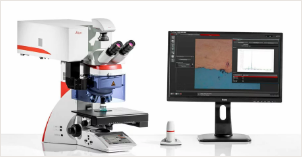Provide a short answer to the following question with just one word or phrase: What is the purpose of the computer monitor in the image?

data analysis